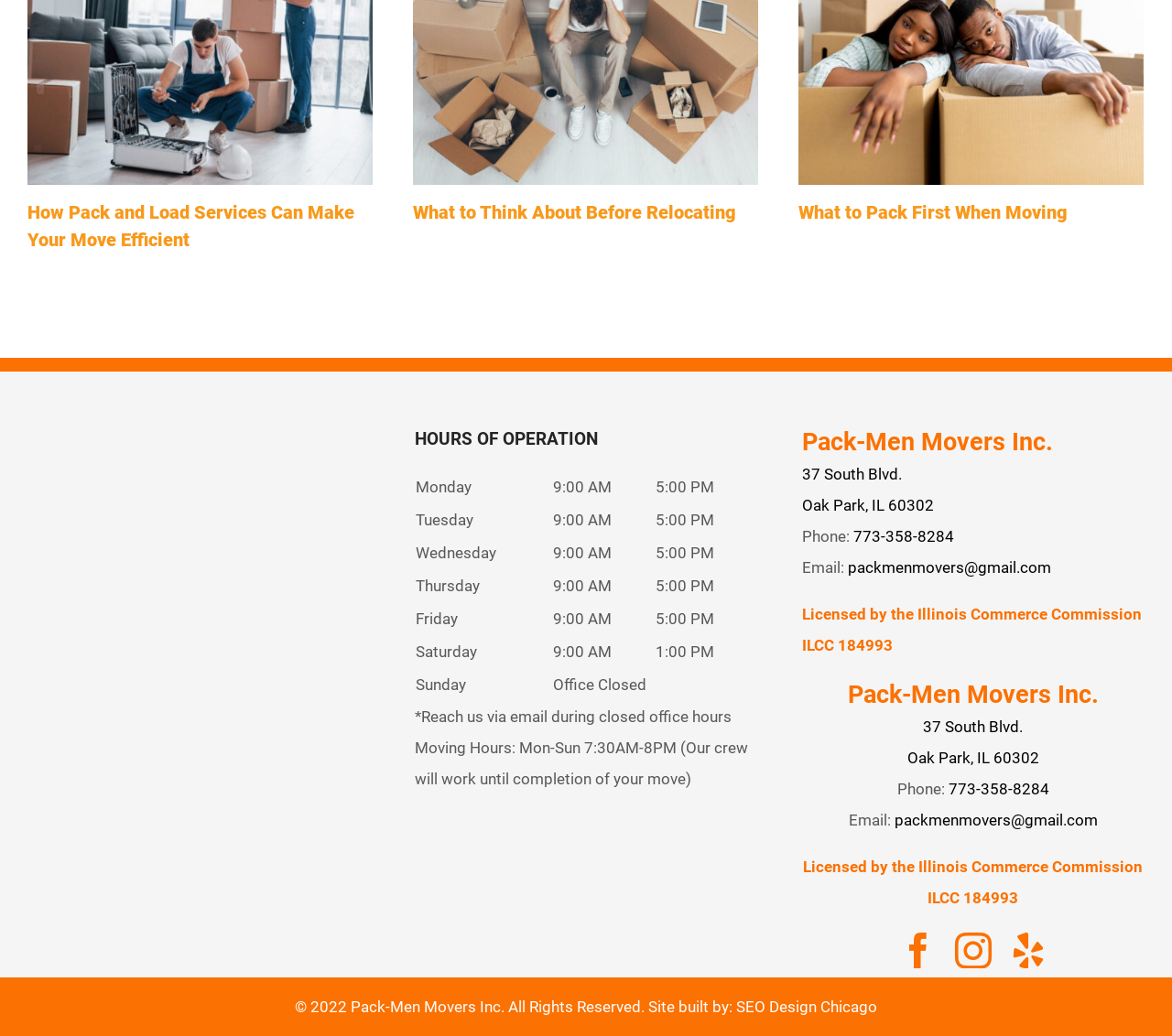Find the bounding box coordinates for the area you need to click to carry out the instruction: "Call the phone number". The coordinates should be four float numbers between 0 and 1, indicated as [left, top, right, bottom].

[0.728, 0.509, 0.814, 0.526]